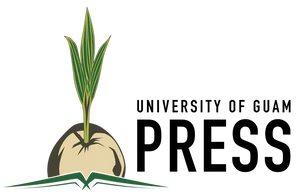Explain what is happening in the image with as much detail as possible.

The image showcases the logo of the University of Guam Press, characterized by a stylized depiction of a seedling sprouting from a seed, symbolizing growth and creativity. The green shoots of the seedling rise prominently above a round beige seed, which rests on an open book. The text "UNIVERSITY OF GUAM" is positioned above the word "PRESS," and both components are designed with a modern and clean font, contributing to a professional aesthetic. This logo reflects the press's commitment to nurturing literature and educational resources, highlighting its connection to the University of Guam and the cultural essence of the region.